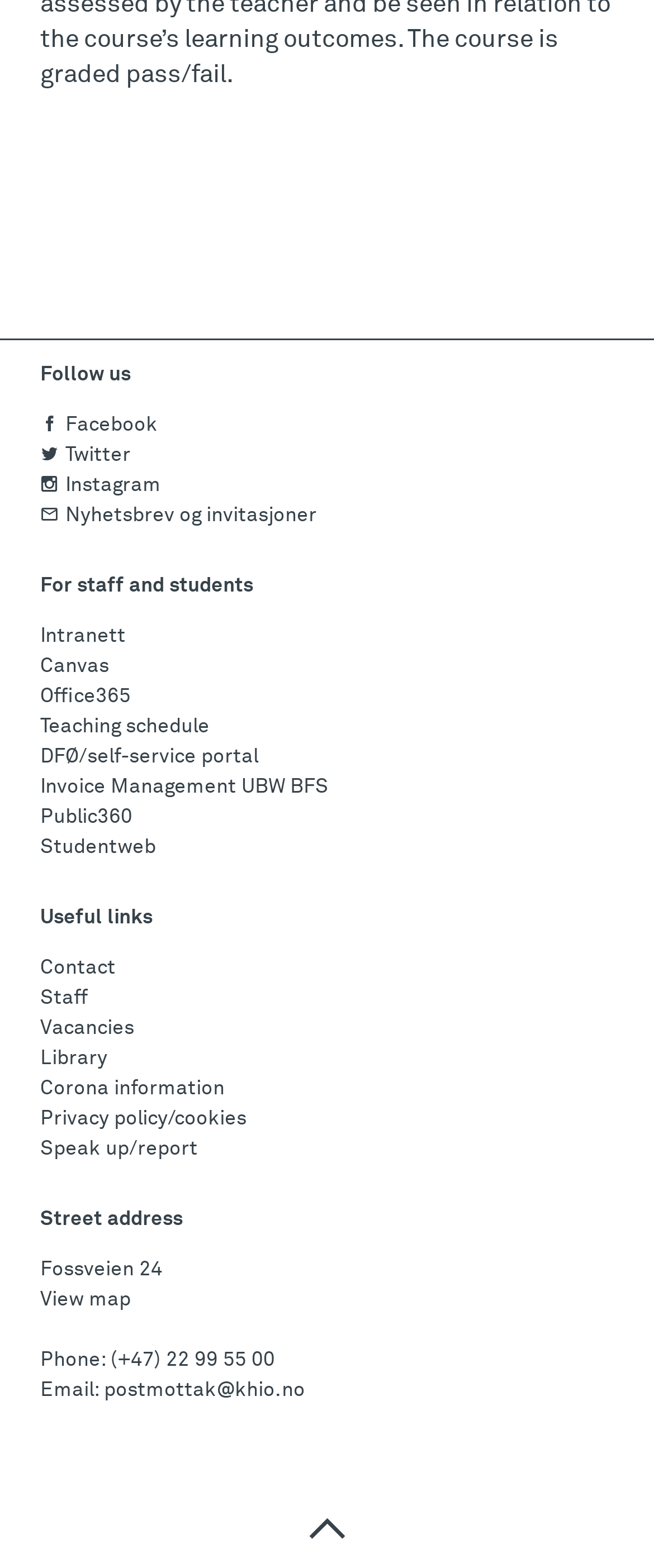What is the email address of the institution?
Kindly offer a comprehensive and detailed response to the question.

The webpage has a section with a static text 'Email:' and a link 'postmottak@khio.no', which is the email address of the institution.